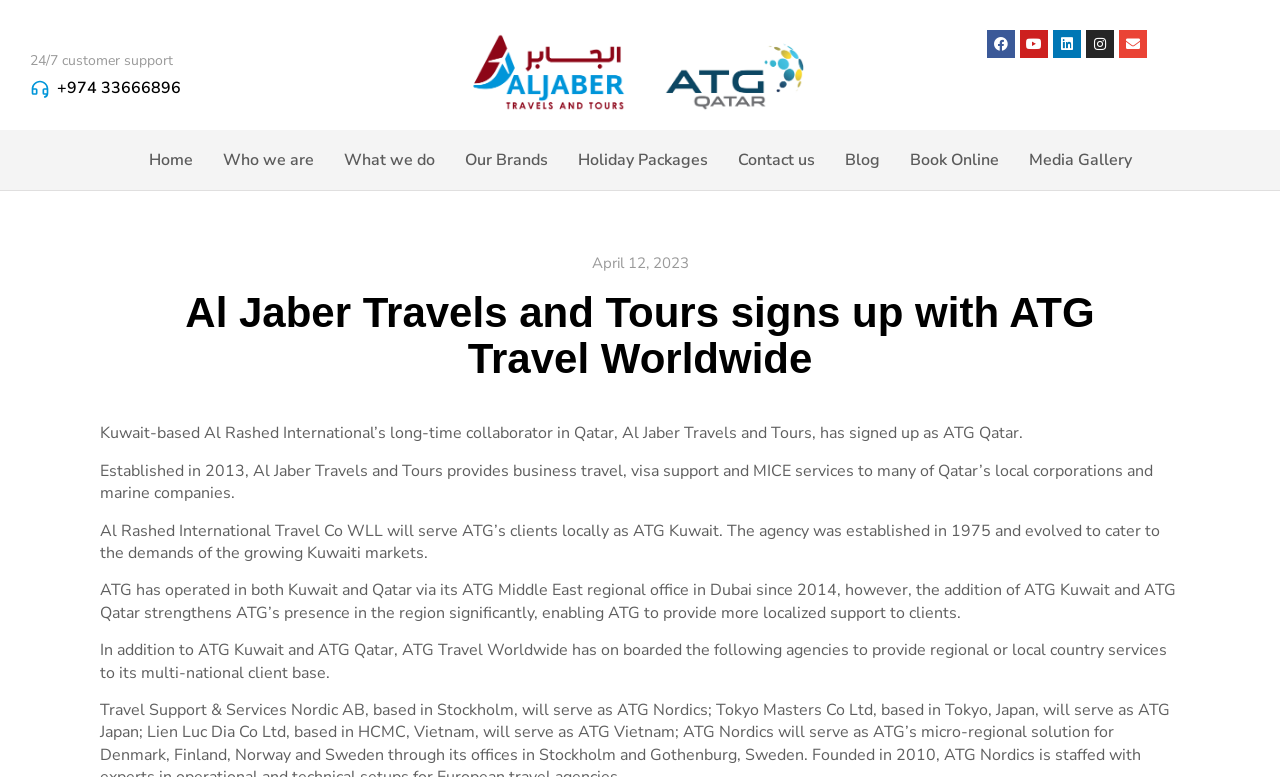Please identify the bounding box coordinates of the area that needs to be clicked to fulfill the following instruction: "Read the blog."

[0.66, 0.187, 0.687, 0.226]